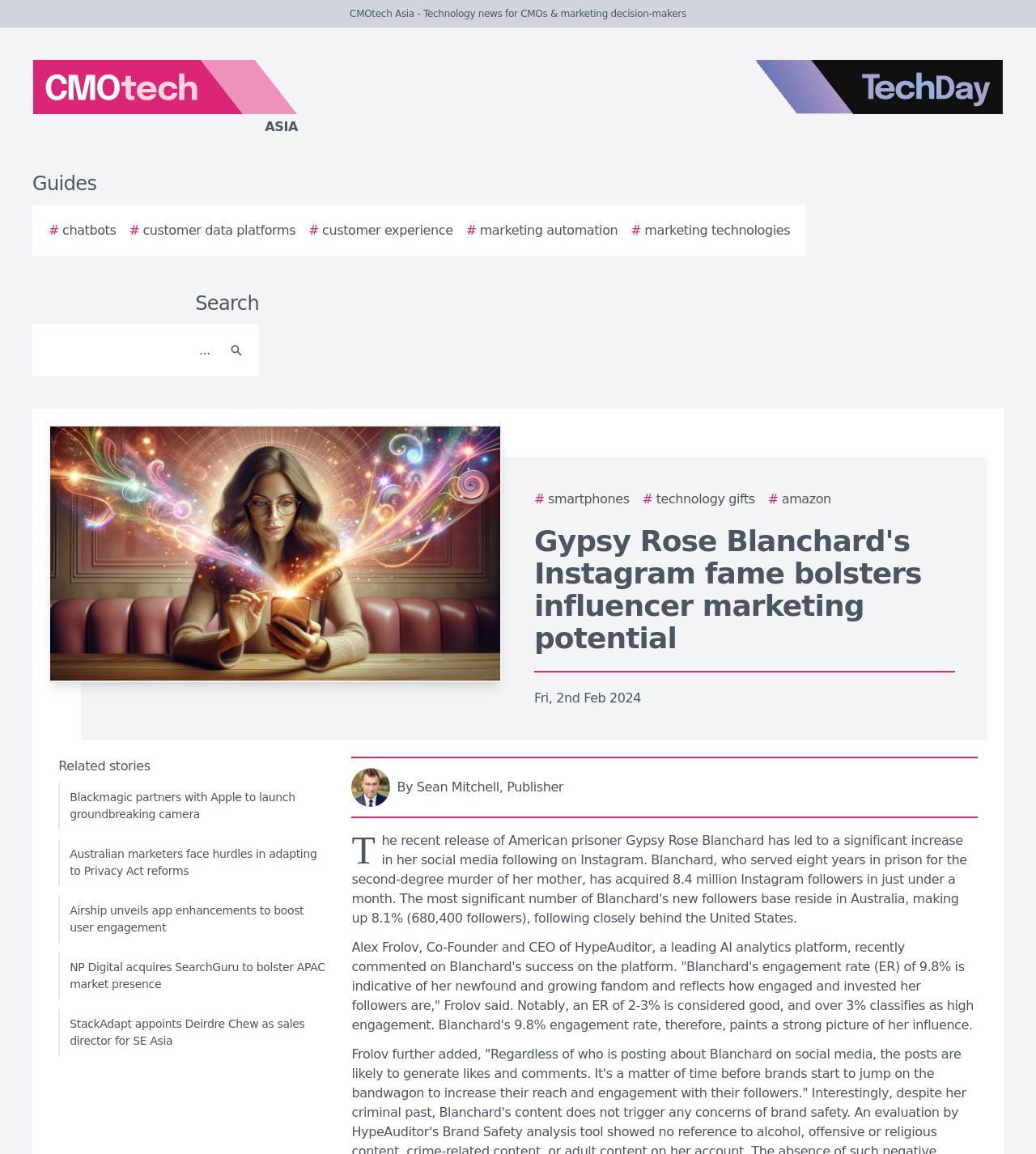Can you find and provide the title of the webpage?

Gypsy Rose Blanchard's Instagram fame bolsters influencer marketing potential